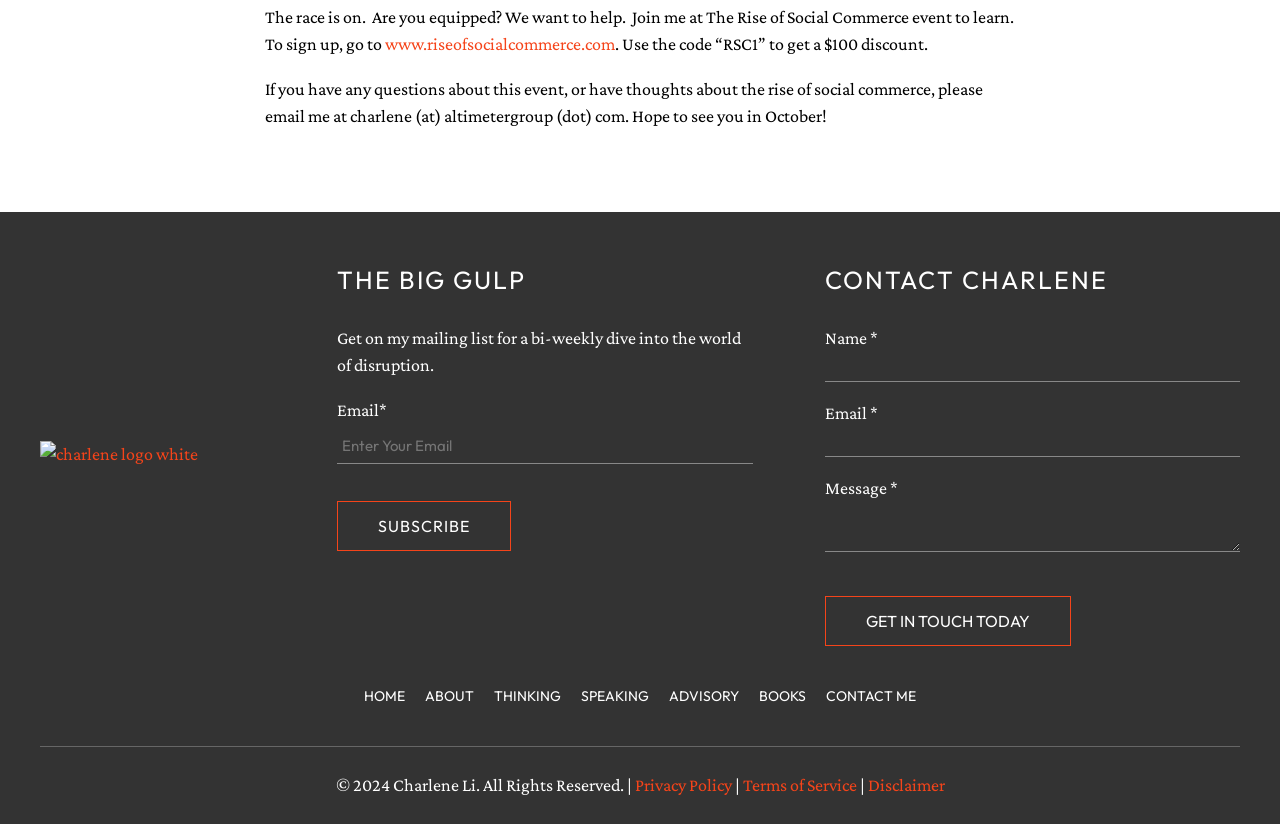Determine the bounding box coordinates of the region that needs to be clicked to achieve the task: "Check the Privacy Policy".

[0.496, 0.94, 0.571, 0.965]